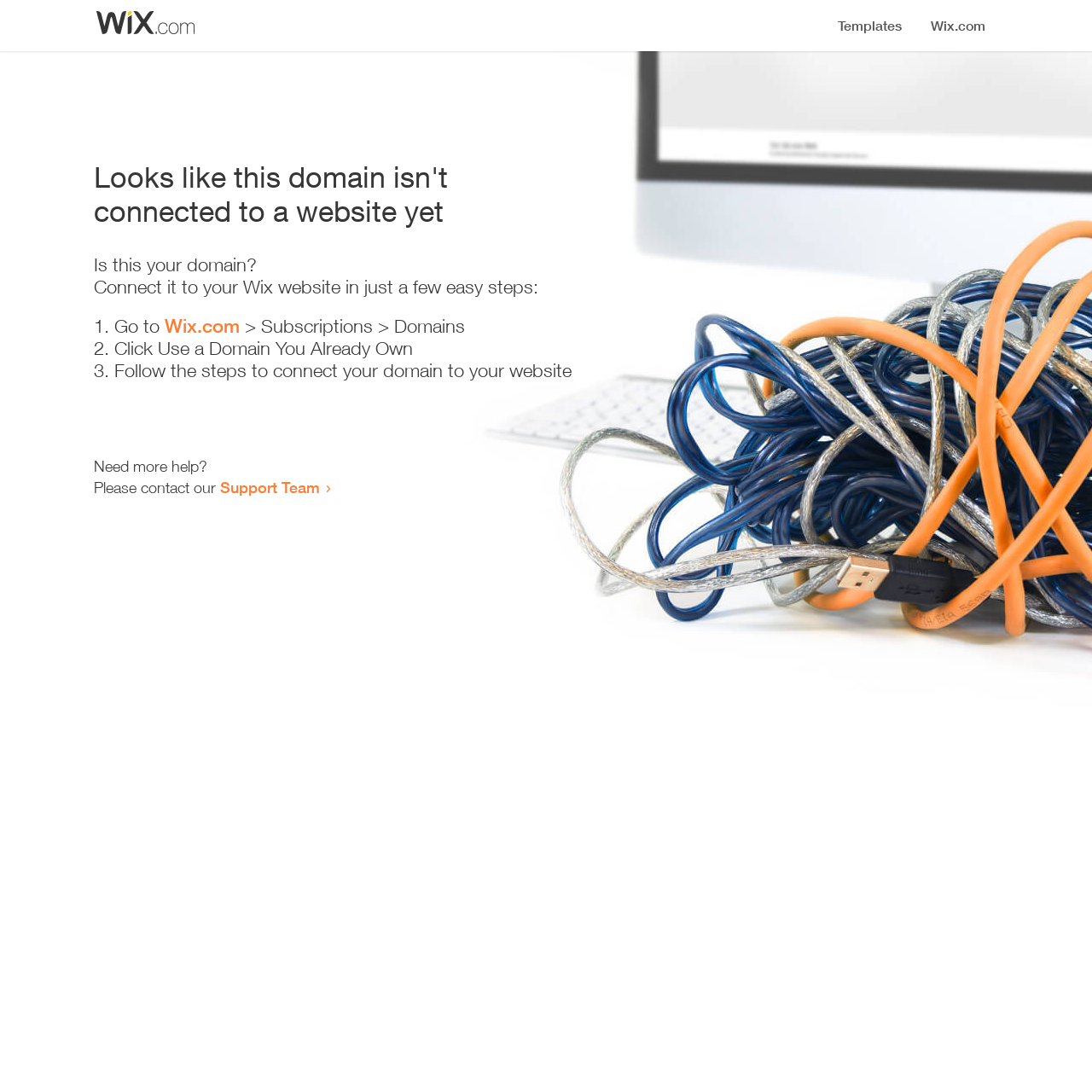Look at the image and write a detailed answer to the question: 
What is the current status of this domain?

Based on the heading 'Looks like this domain isn't connected to a website yet', it is clear that the current status of this domain is not connected to a website.